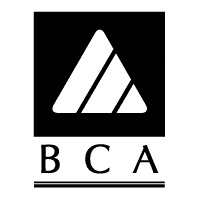What colors are used in the logo design?
Please provide a single word or phrase in response based on the screenshot.

Black and white